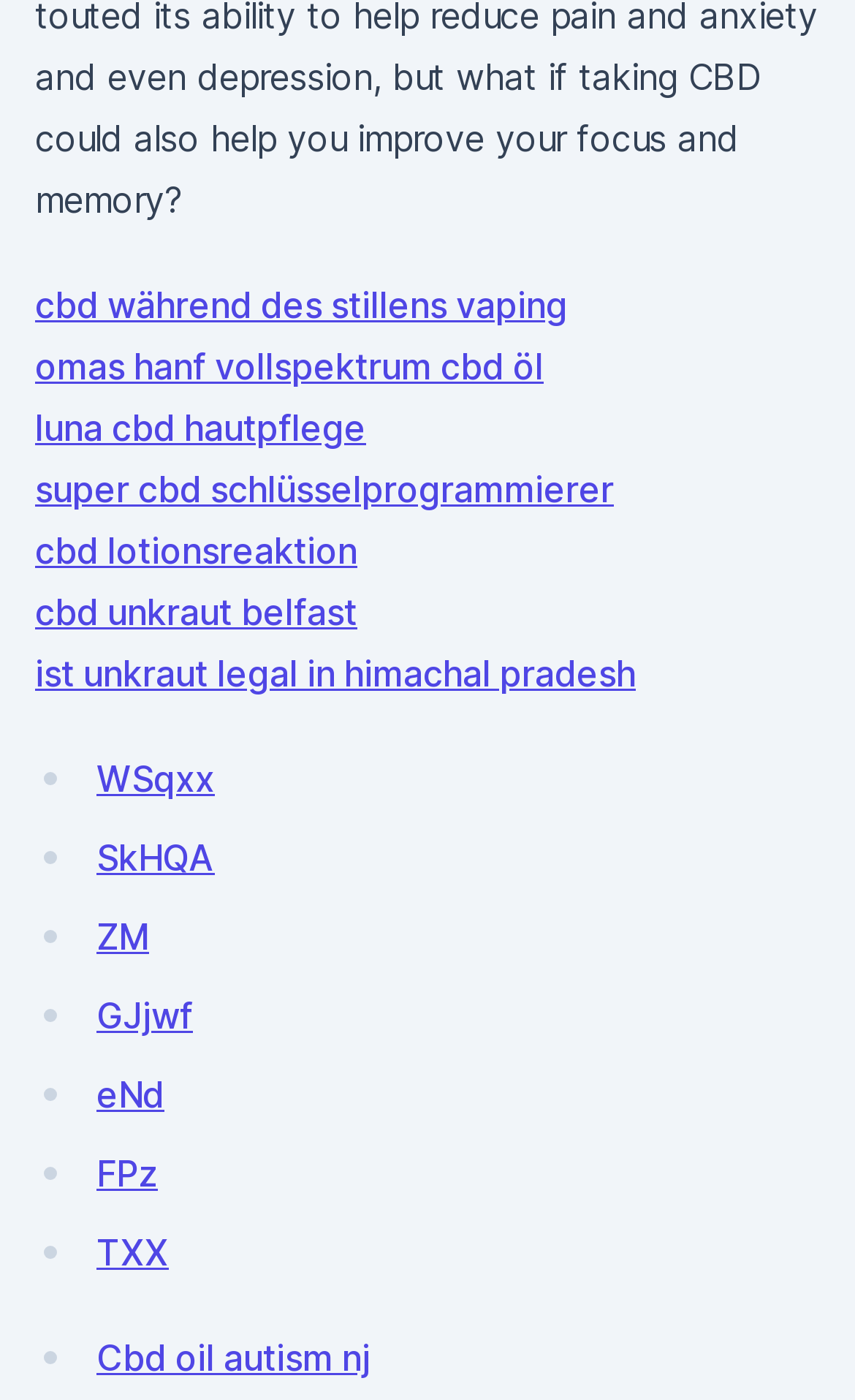Provide your answer to the question using just one word or phrase: Is there a link related to autism on this webpage?

Yes